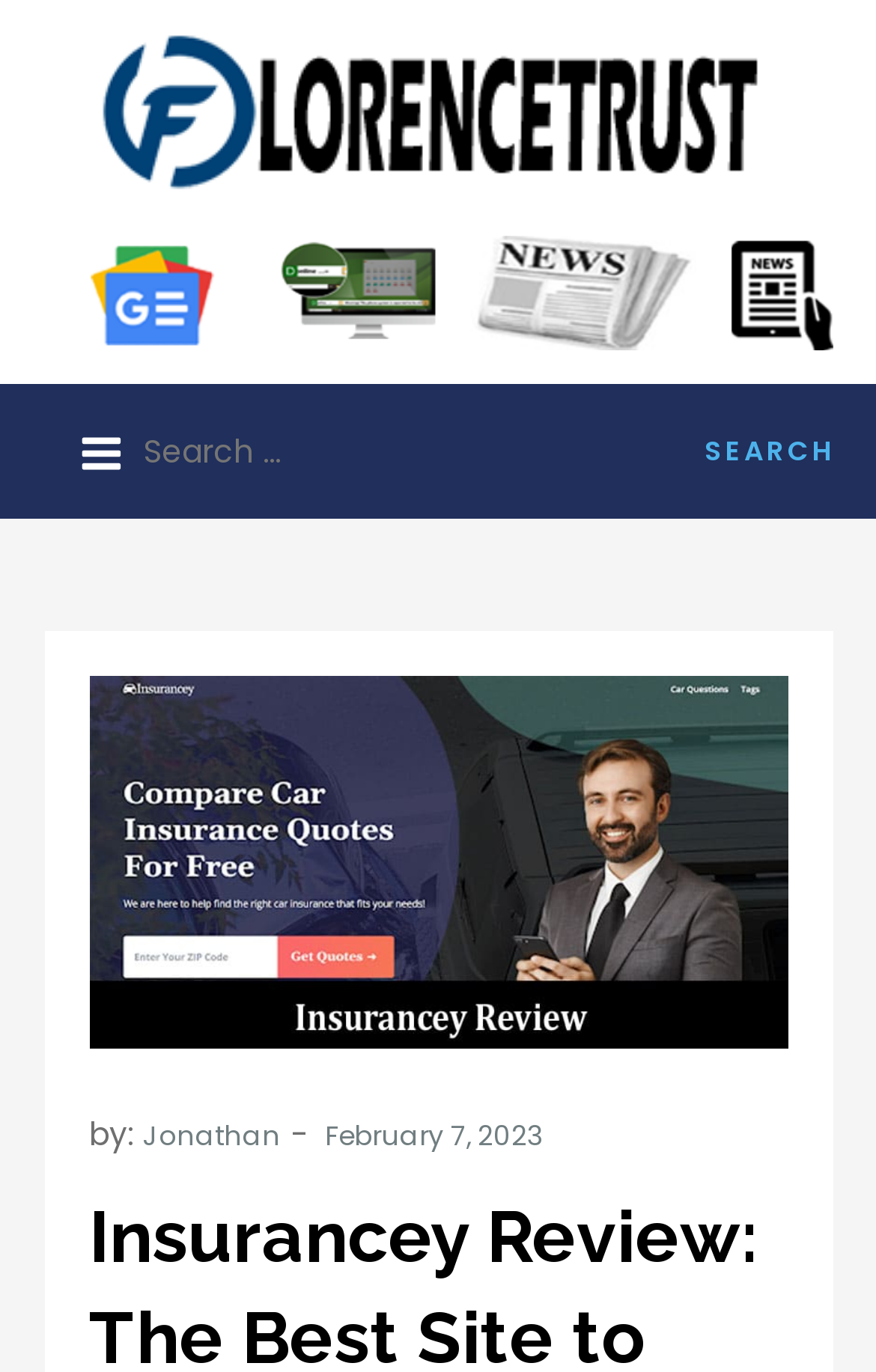What is the purpose of the search box?
Please provide a detailed and thorough answer to the question.

I found the purpose of the search box by looking at the text 'Search for:' which is located near the search box, indicating that the search box is used to search for something.